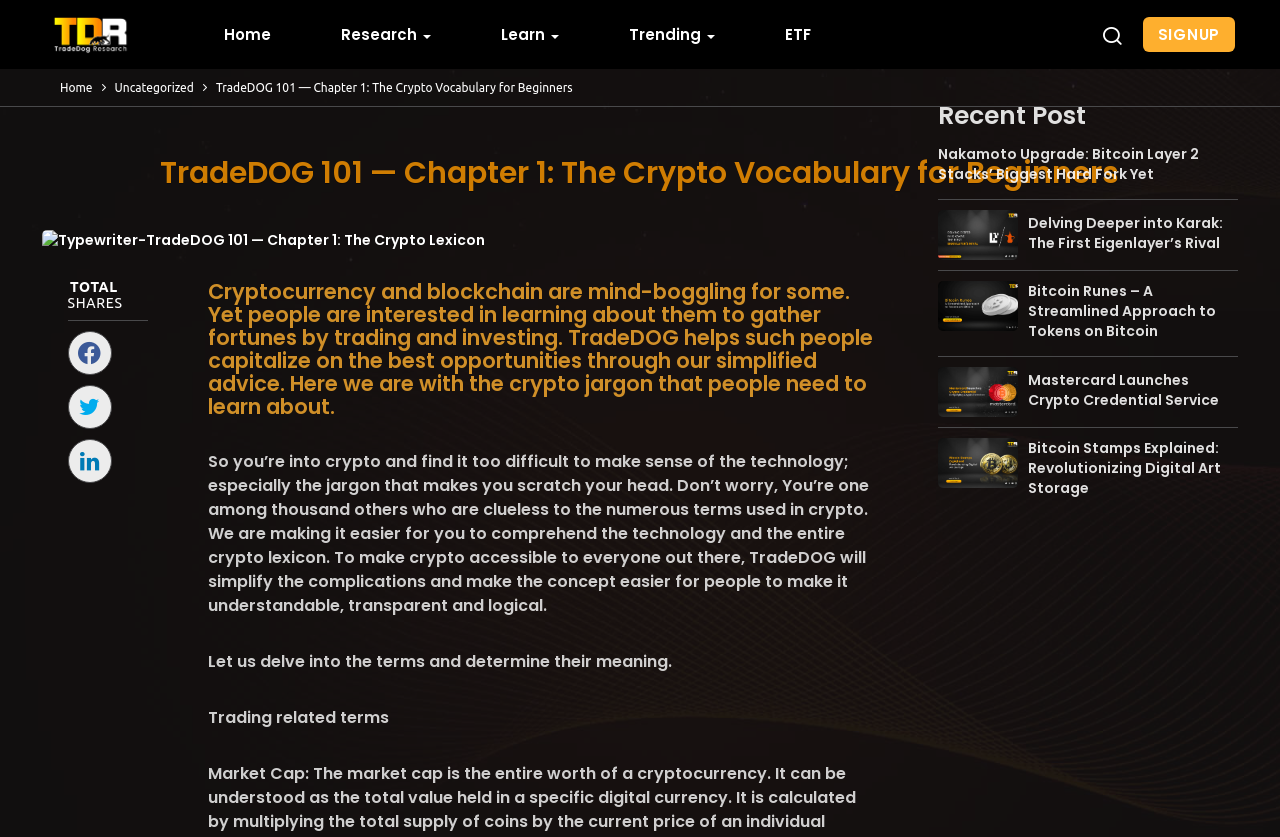Please find the bounding box coordinates of the element's region to be clicked to carry out this instruction: "Click on the 'SIGNUP' button".

[0.893, 0.021, 0.965, 0.062]